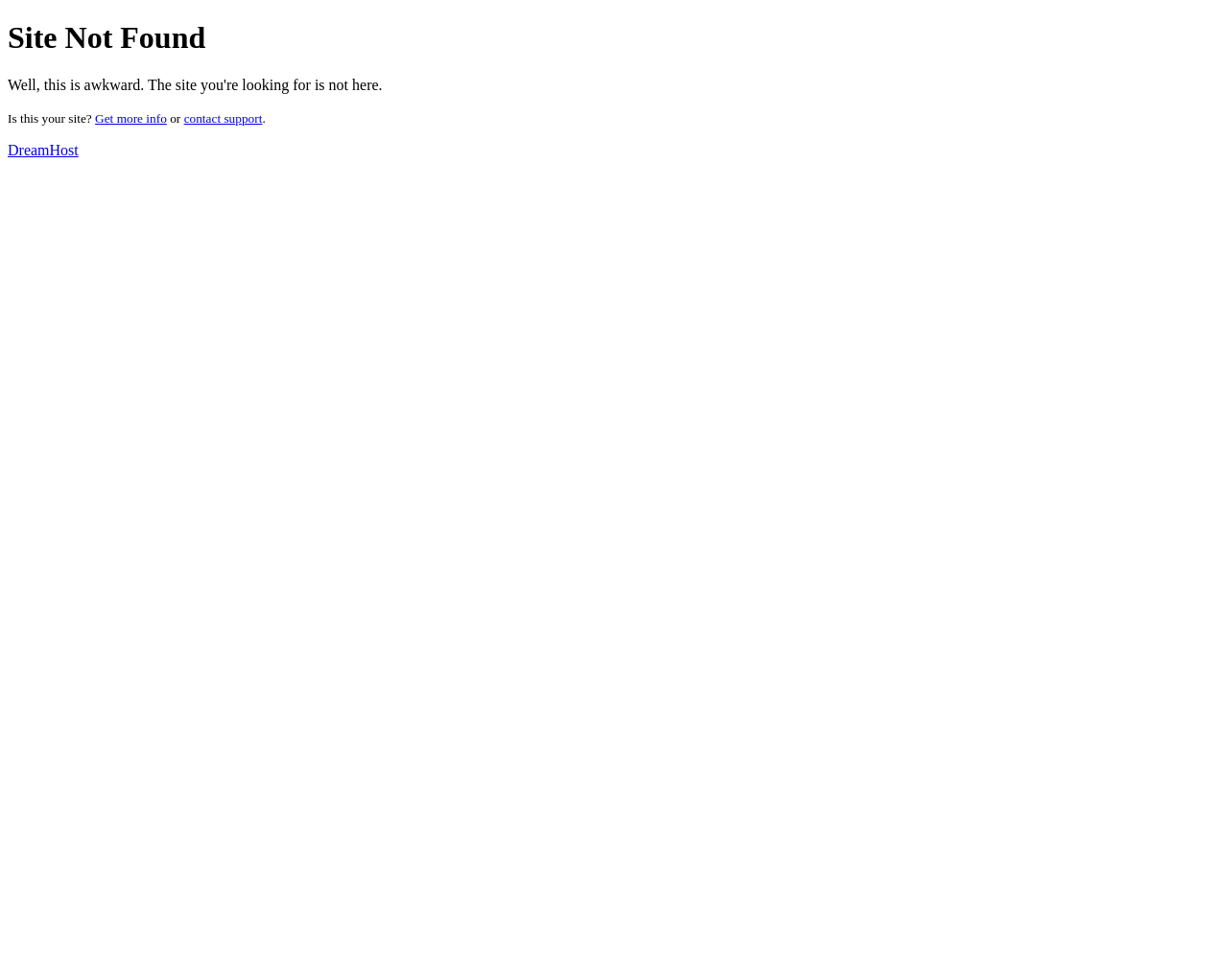What is the name of the hosting company?
Carefully analyze the image and provide a thorough answer to the question.

The link 'DreamHost' is present on the webpage, which suggests that DreamHost is the hosting company associated with the domain.